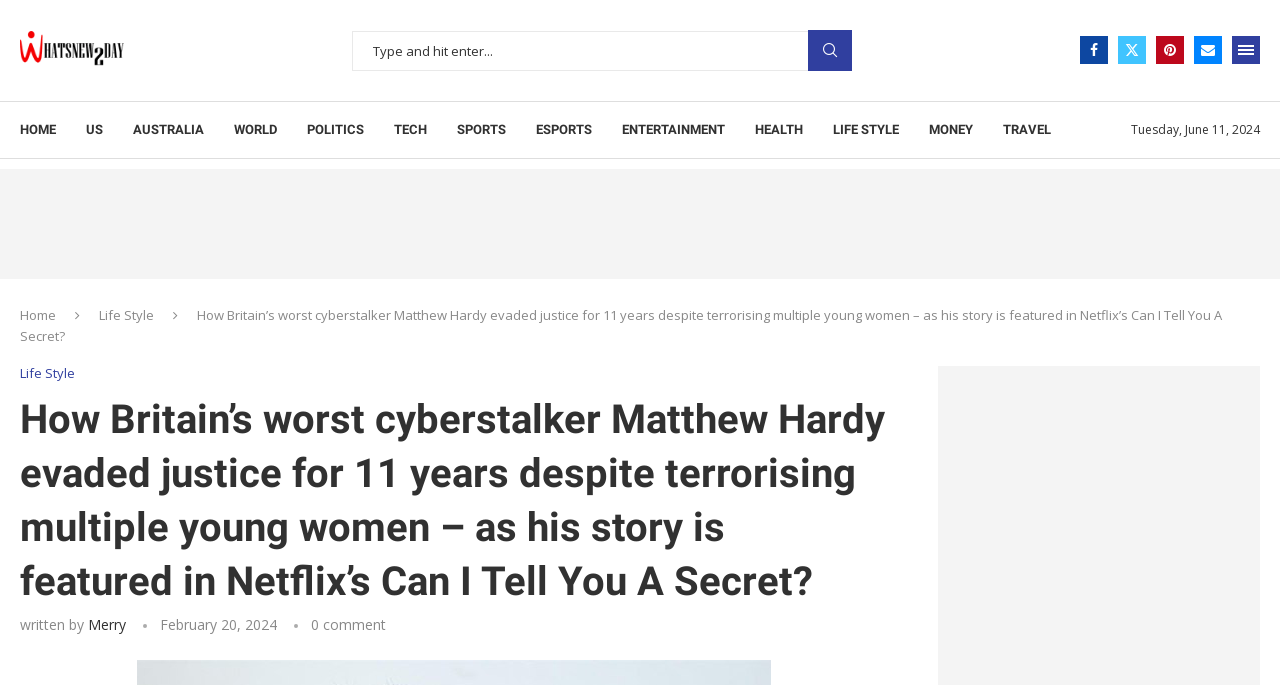Determine the bounding box coordinates of the element that should be clicked to execute the following command: "Go to Facebook".

[0.844, 0.053, 0.866, 0.094]